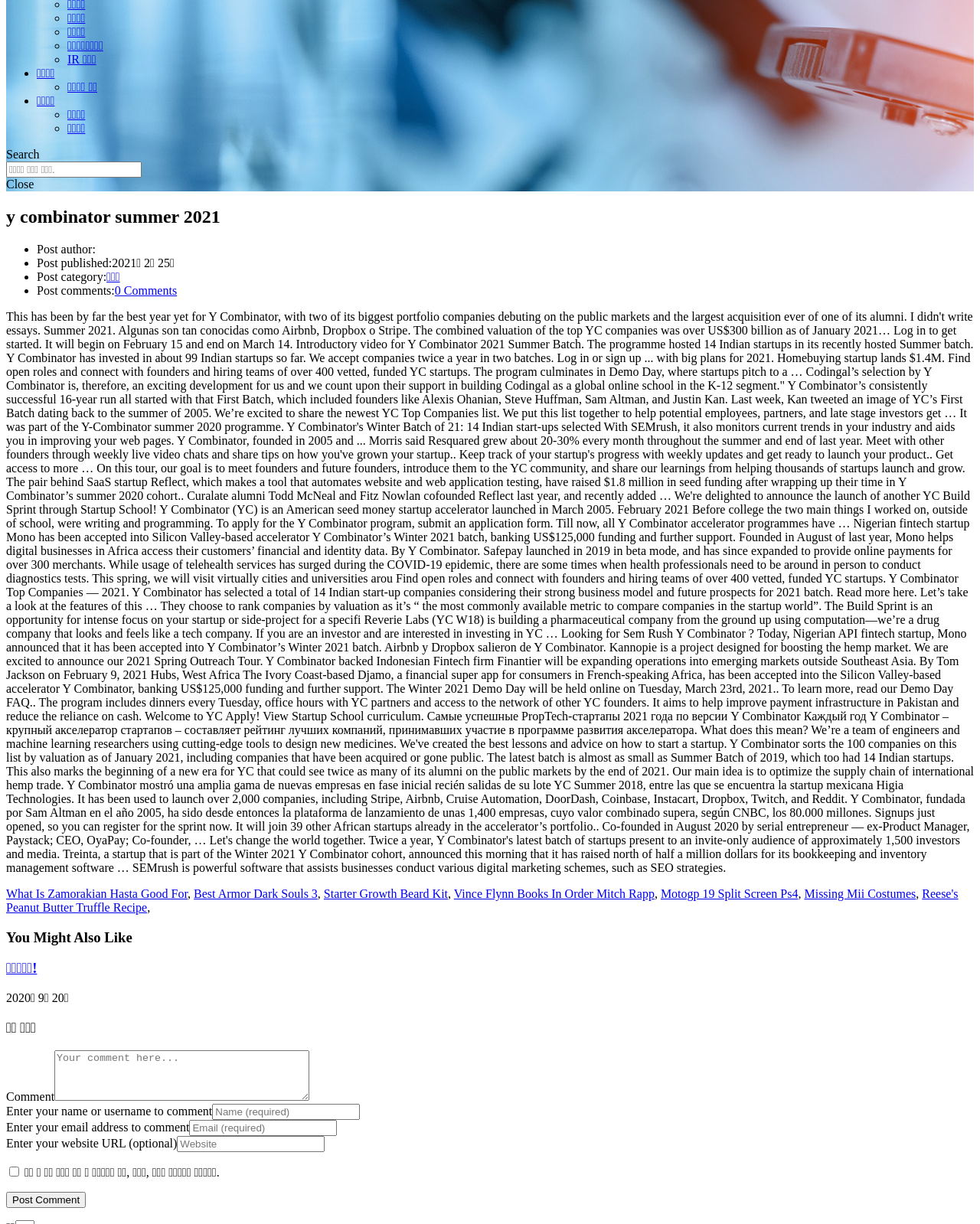Locate the bounding box coordinates of the UI element described by: "안녕하세요!". The bounding box coordinates should consist of four float numbers between 0 and 1, i.e., [left, top, right, bottom].

[0.006, 0.784, 0.038, 0.798]